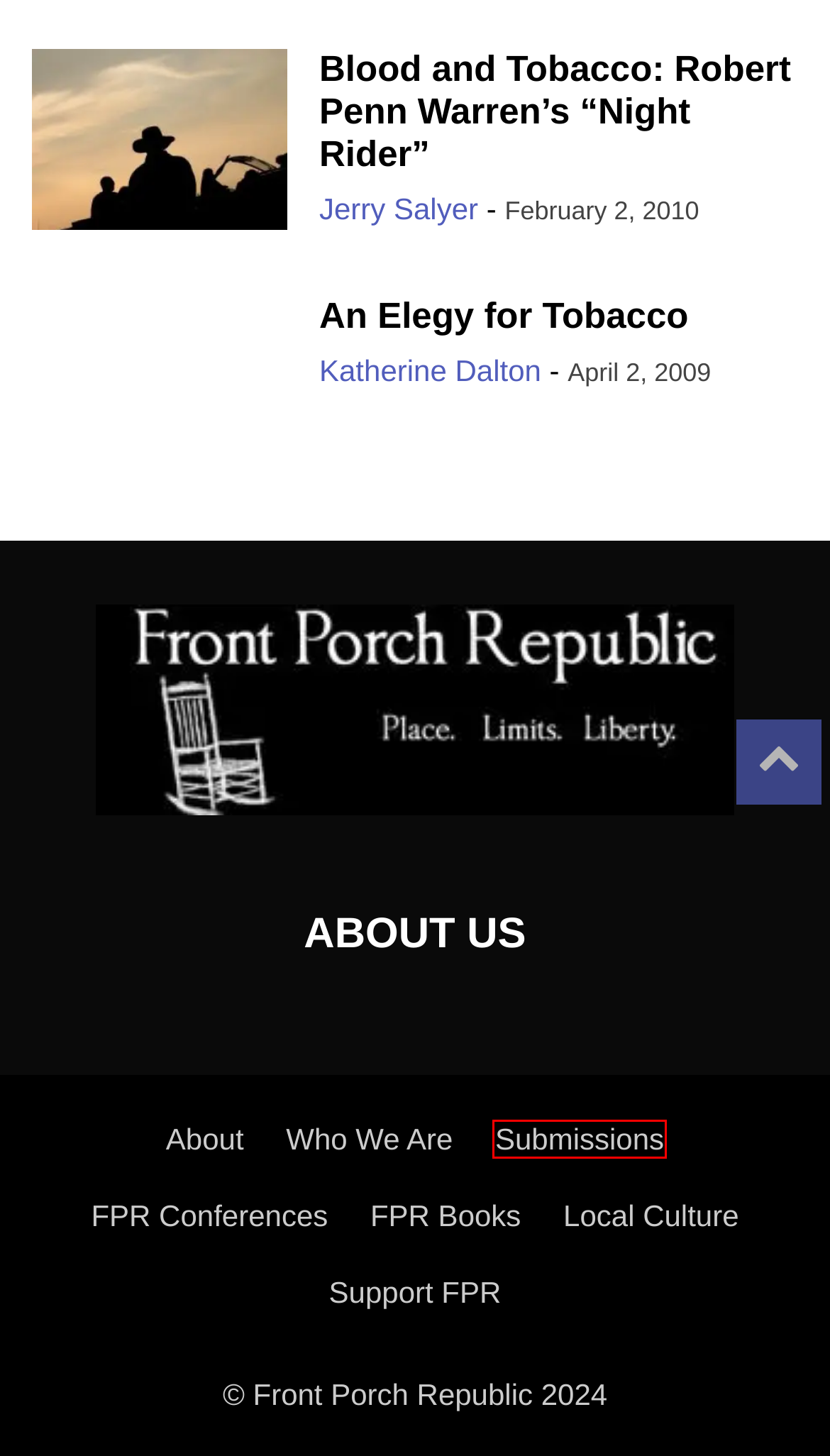You are provided with a screenshot of a webpage highlighting a UI element with a red bounding box. Choose the most suitable webpage description that matches the new page after clicking the element in the bounding box. Here are the candidates:
A. FPR Books - Front Porch Republic
B. Submissions - Front Porch Republic
C. Blood and Tobacco: Robert Penn Warren's "Night Rider" - Front Porch Republic
D. Jerry Salyer, Author at Front Porch Republic
E. An Elegy for Tobacco - Front Porch Republic
F. Who We Are - Front Porch Republic
G. Local Culture - Front Porch Republic
H. Support FPR - Front Porch Republic

B